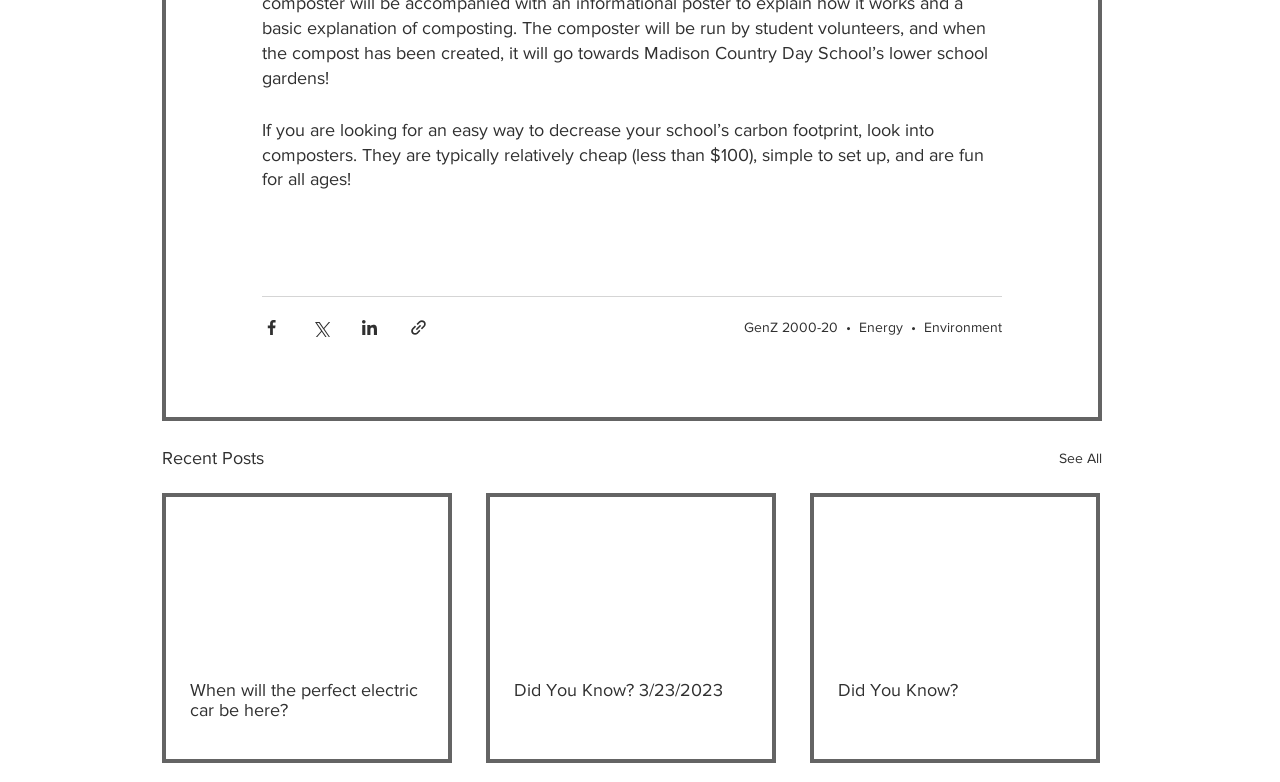Extract the bounding box for the UI element that matches this description: "parent_node: Did You Know?".

[0.636, 0.636, 0.856, 0.839]